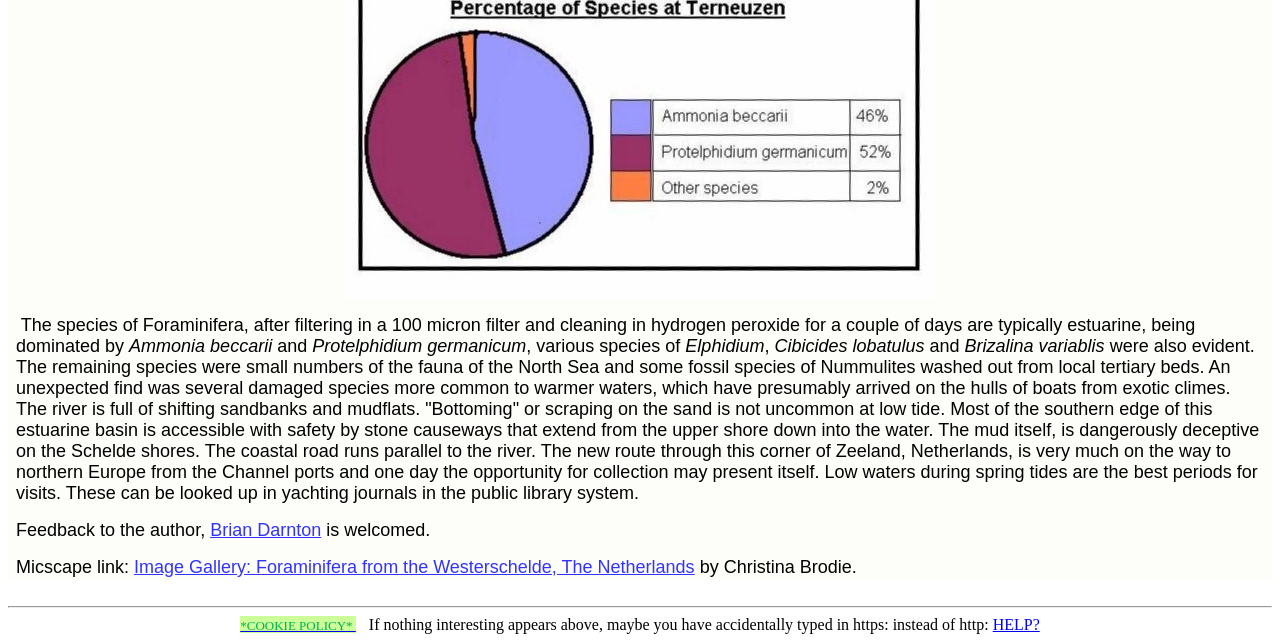Find the coordinates for the bounding box of the element with this description: "*COOKIE POLICY*".

[0.188, 0.96, 0.278, 0.986]